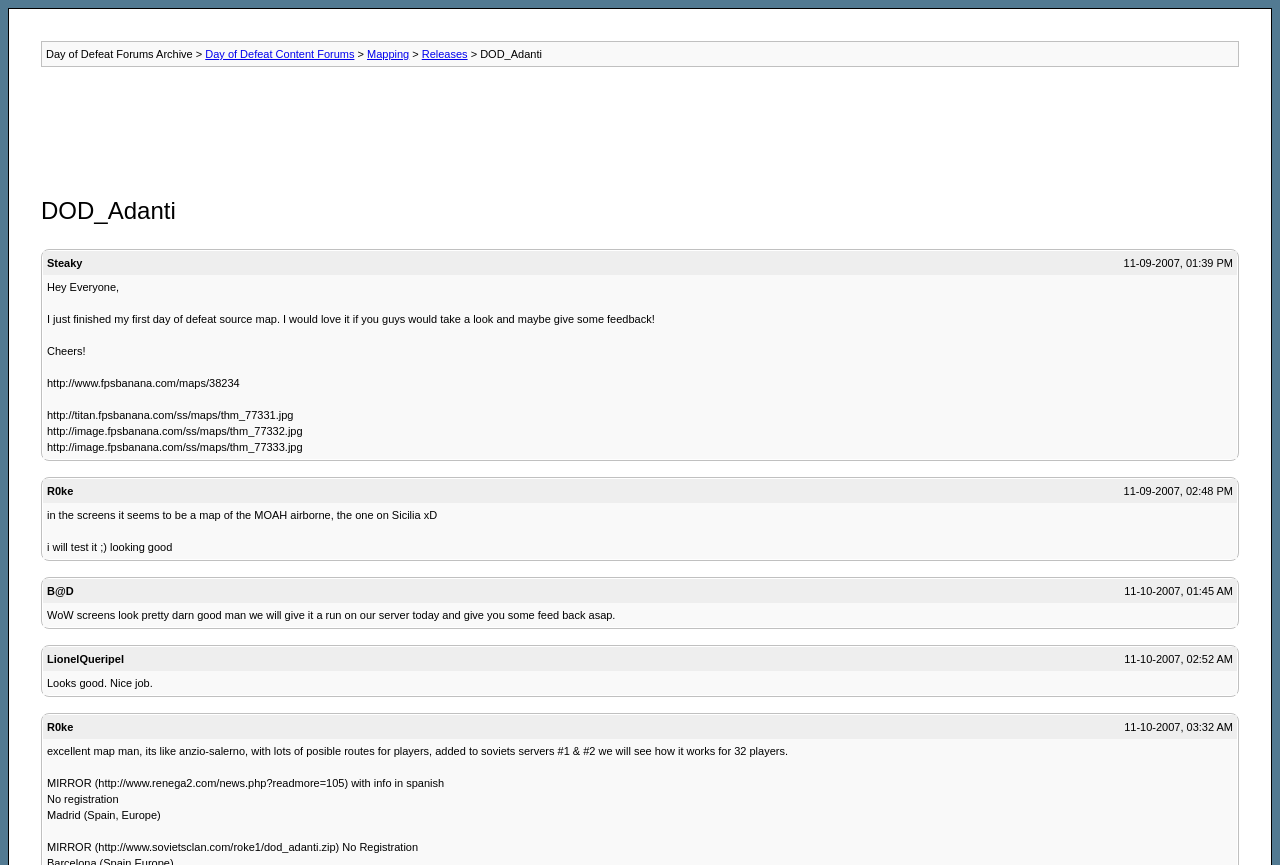What is the URL of the map shared by Steaky?
Please provide a single word or phrase as your answer based on the screenshot.

http://www.fpsbanana.com/maps/38234